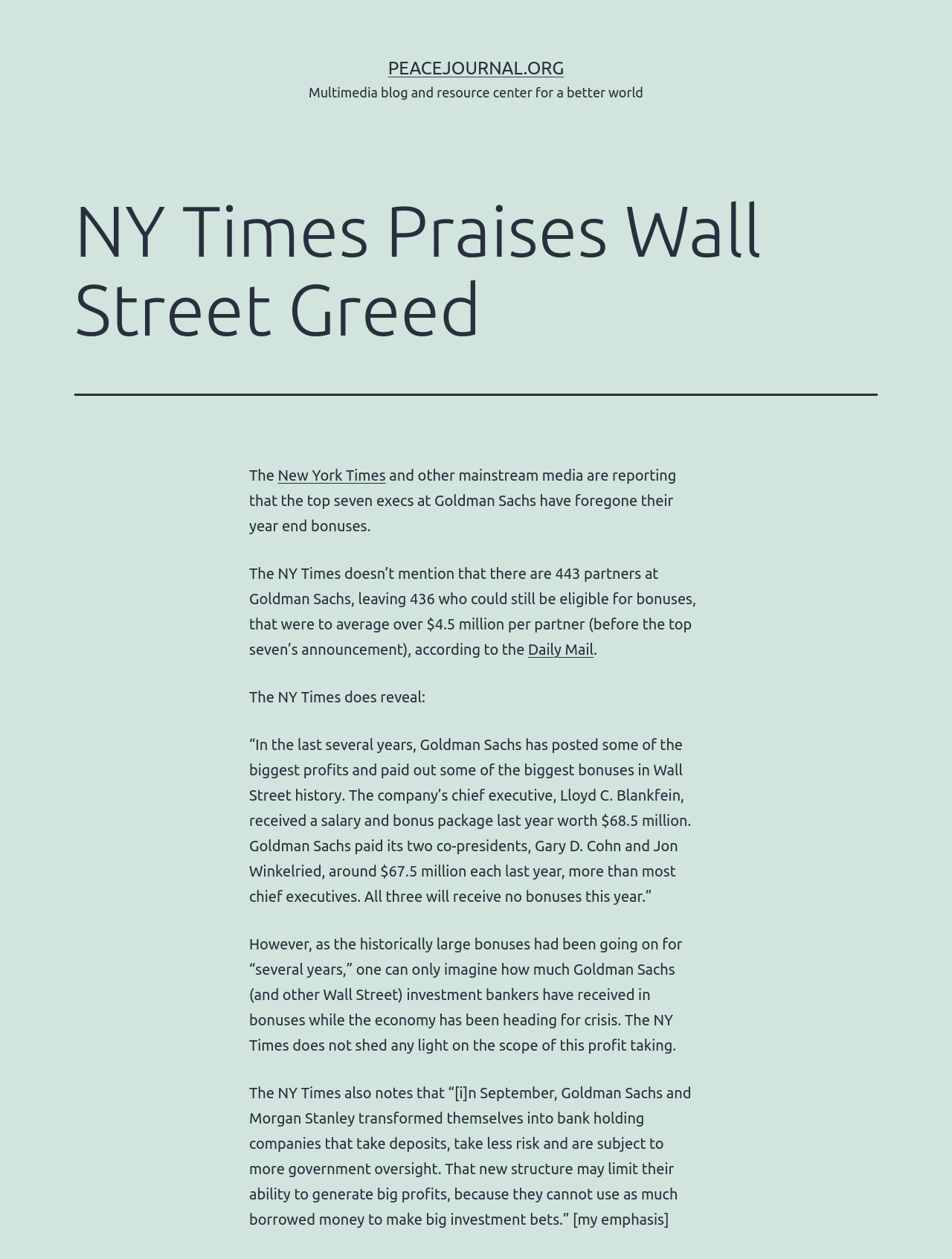Describe the webpage in detail, including text, images, and layout.

The webpage appears to be an article or blog post from PeaceJournal.org, with a focus on criticizing the New York Times' praise of Wall Street greed. At the top of the page, there is a link to the website's homepage, "PEACEJOURNAL.ORG", positioned near the center of the page. Below this, there is a brief description of the website as a "Multimedia blog and resource center for a better world".

The main content of the page is divided into sections, with a prominent header "NY Times Praises Wall Street Greed" at the top. The article begins by mentioning that the New York Times and other mainstream media outlets are reporting on the decision of top executives at Goldman Sachs to forego their year-end bonuses. However, the article argues that this decision is misleading, as there are still many other partners at Goldman Sachs who could be eligible for bonuses.

The article continues to criticize the New York Times for not providing a full picture of the situation, including the fact that Goldman Sachs has posted large profits and paid out significant bonuses in recent years. The article quotes the New York Times as stating that the company's CEO, Lloyd C. Blankfein, received a salary and bonus package worth $68.5 million last year, and that the company's co-presidents also received large bonuses.

The article also notes that the New York Times mentions that Goldman Sachs and Morgan Stanley have transformed themselves into bank holding companies, which may limit their ability to generate big profits. However, the article suggests that this change may not have a significant impact on the companies' profit-taking abilities.

Throughout the page, there are links to external sources, including the New York Times and the Daily Mail, which provide additional information and context to the article. Overall, the webpage presents a critical perspective on the New York Times' reporting on Wall Street greed and the bonuses paid out to executives at Goldman Sachs.